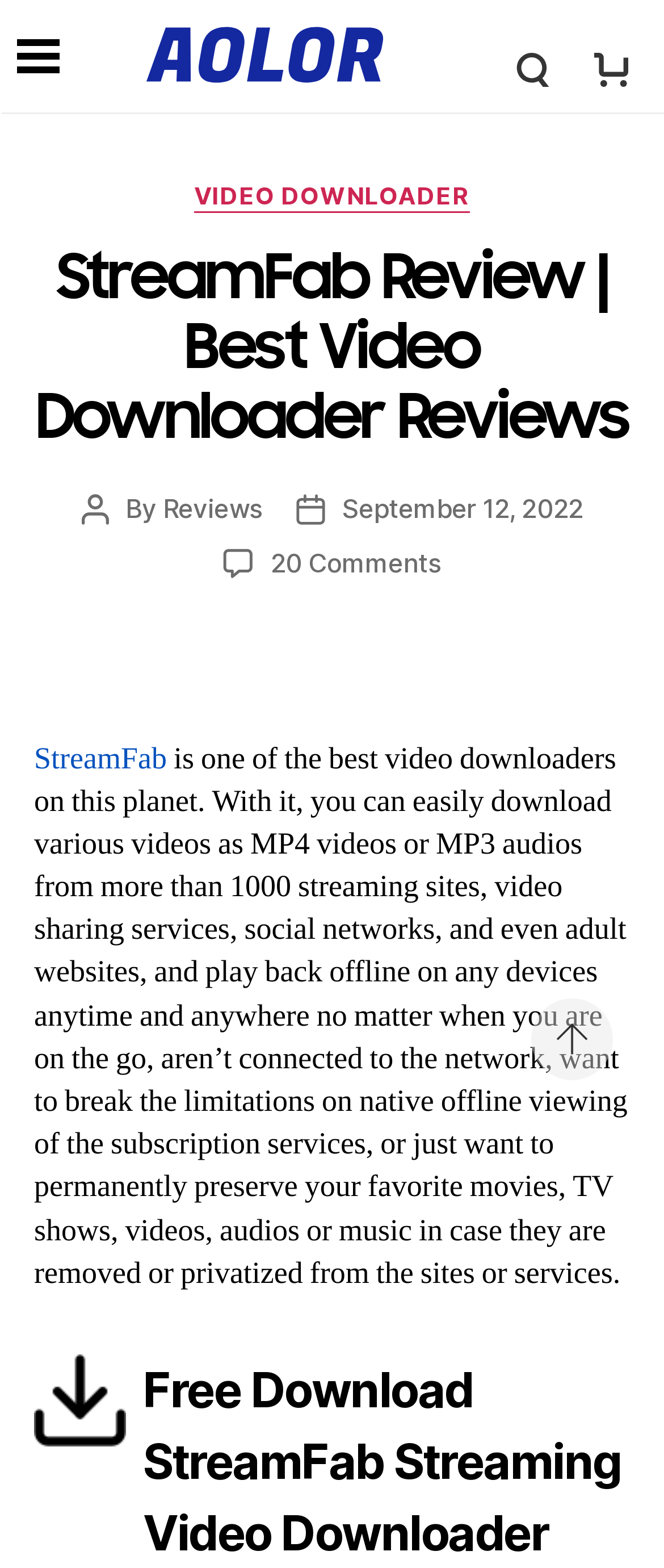Show the bounding box coordinates of the element that should be clicked to complete the task: "Read reviews".

[0.246, 0.313, 0.395, 0.334]